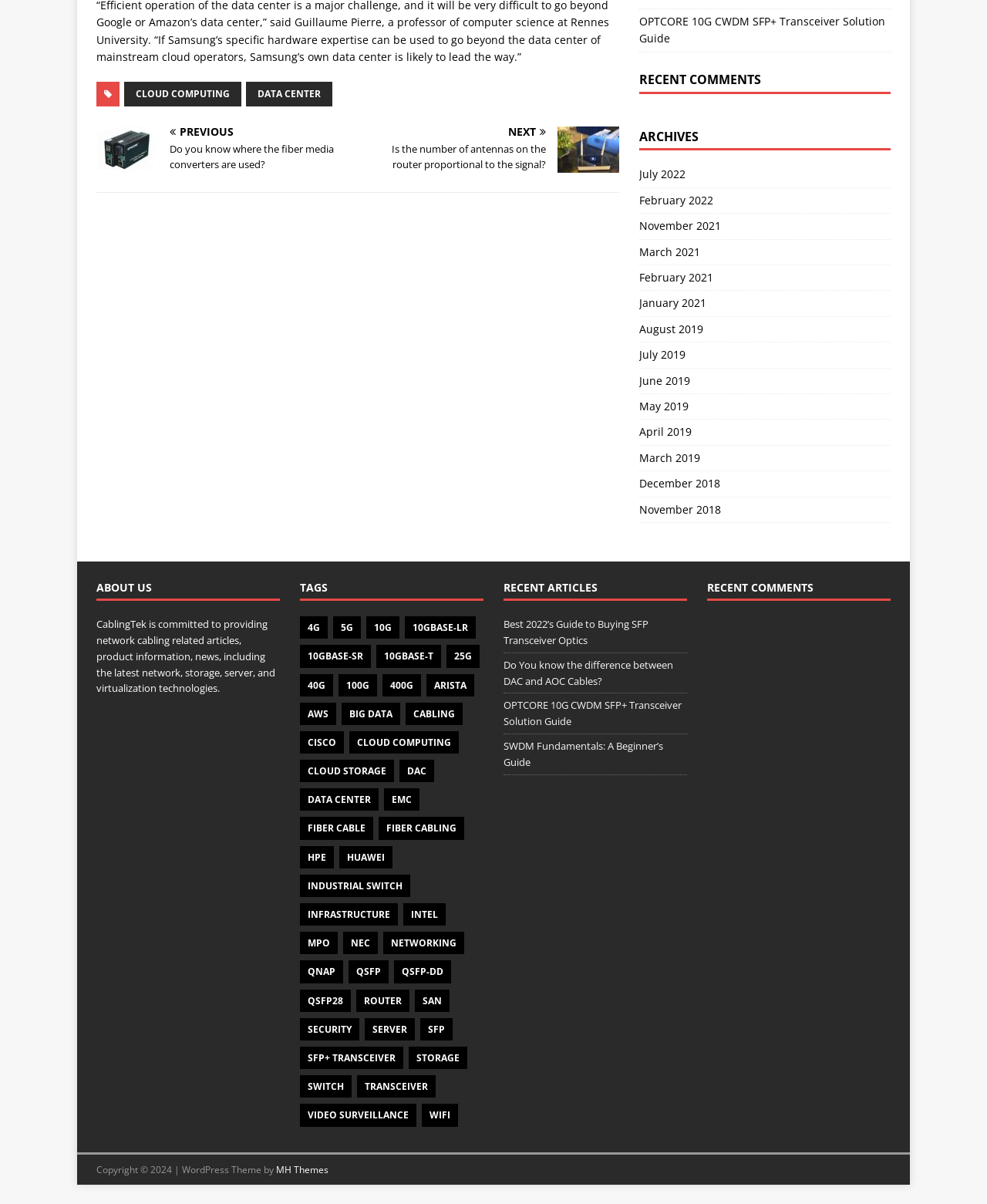Locate the bounding box coordinates of the element's region that should be clicked to carry out the following instruction: "View the 'OPTCORE 10G CWDM SFP+ Transceiver Solution Guide'". The coordinates need to be four float numbers between 0 and 1, i.e., [left, top, right, bottom].

[0.647, 0.012, 0.897, 0.038]